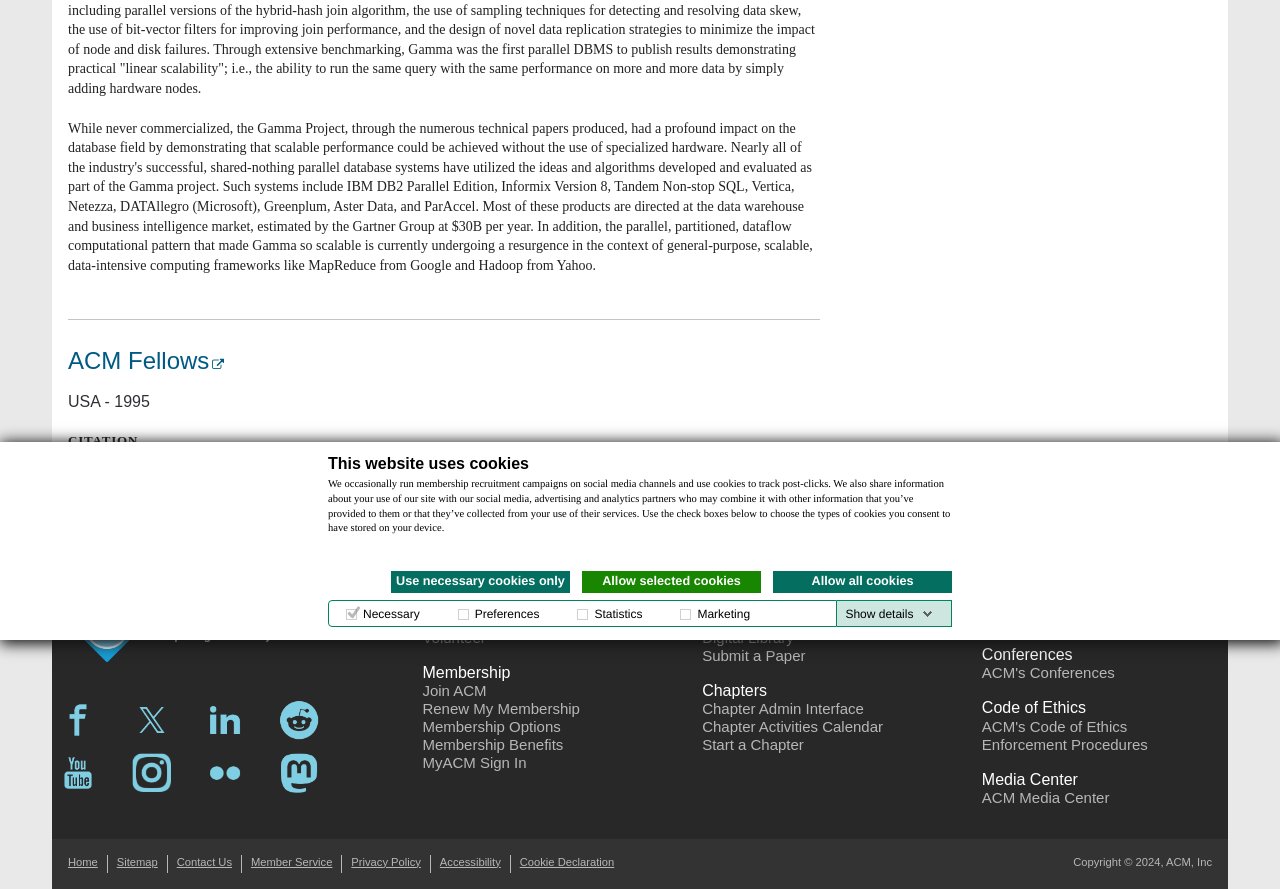Extract the bounding box of the UI element described as: "Enforcement Procedures".

[0.767, 0.827, 0.897, 0.846]